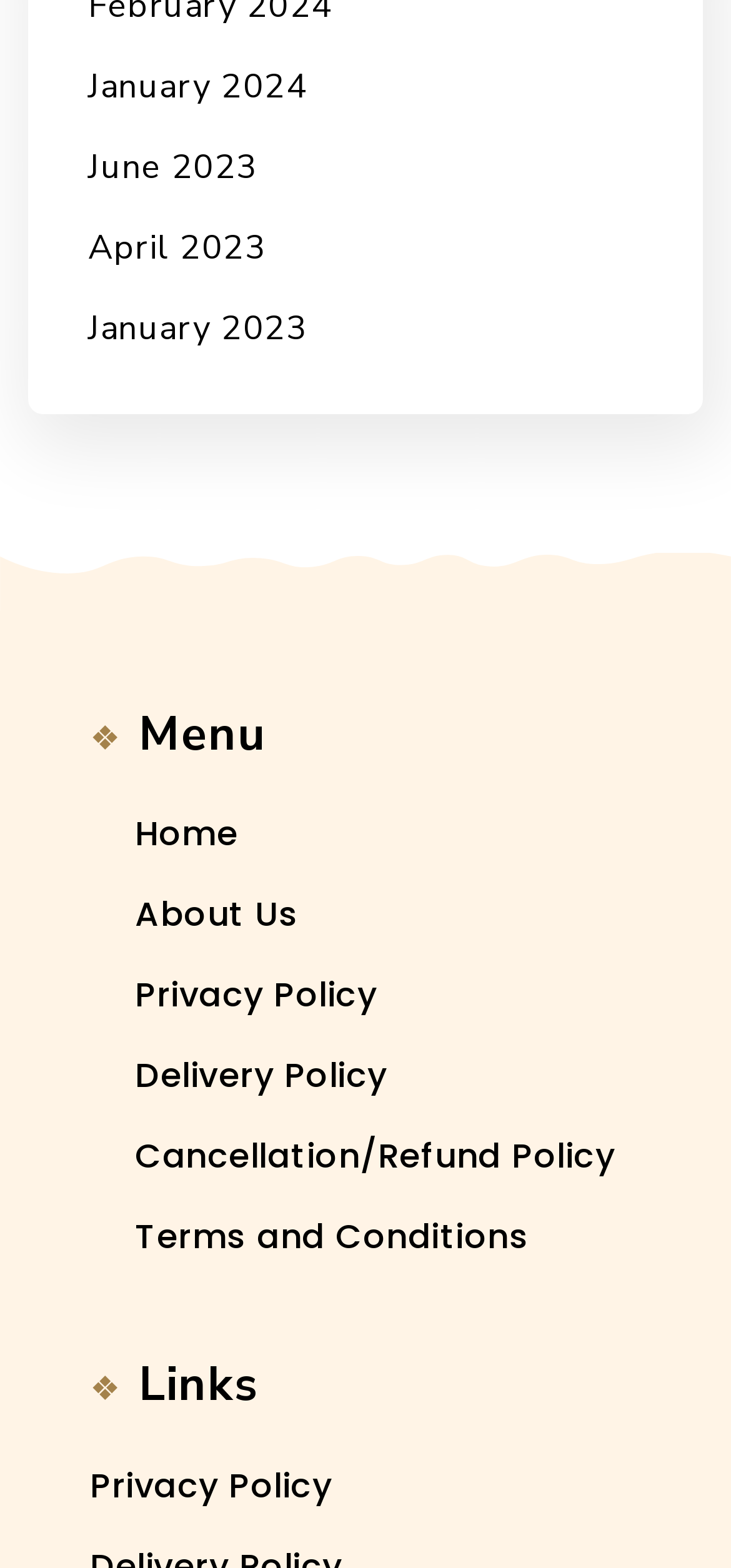Locate the bounding box of the UI element described by: "Home" in the given webpage screenshot.

[0.185, 0.516, 0.326, 0.546]